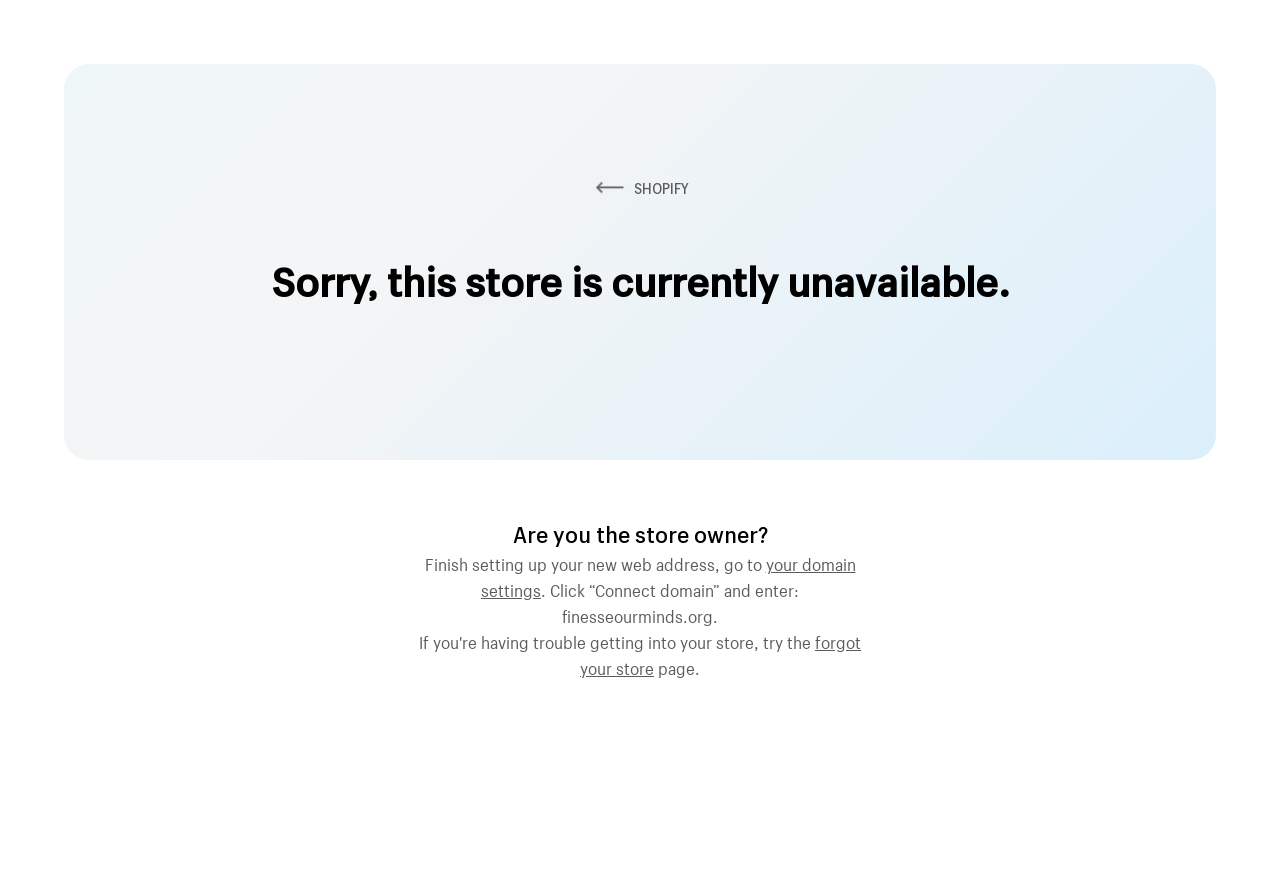Provide the bounding box coordinates for the UI element that is described by this text: "forgot your store". The coordinates should be in the form of four float numbers between 0 and 1: [left, top, right, bottom].

[0.453, 0.714, 0.673, 0.774]